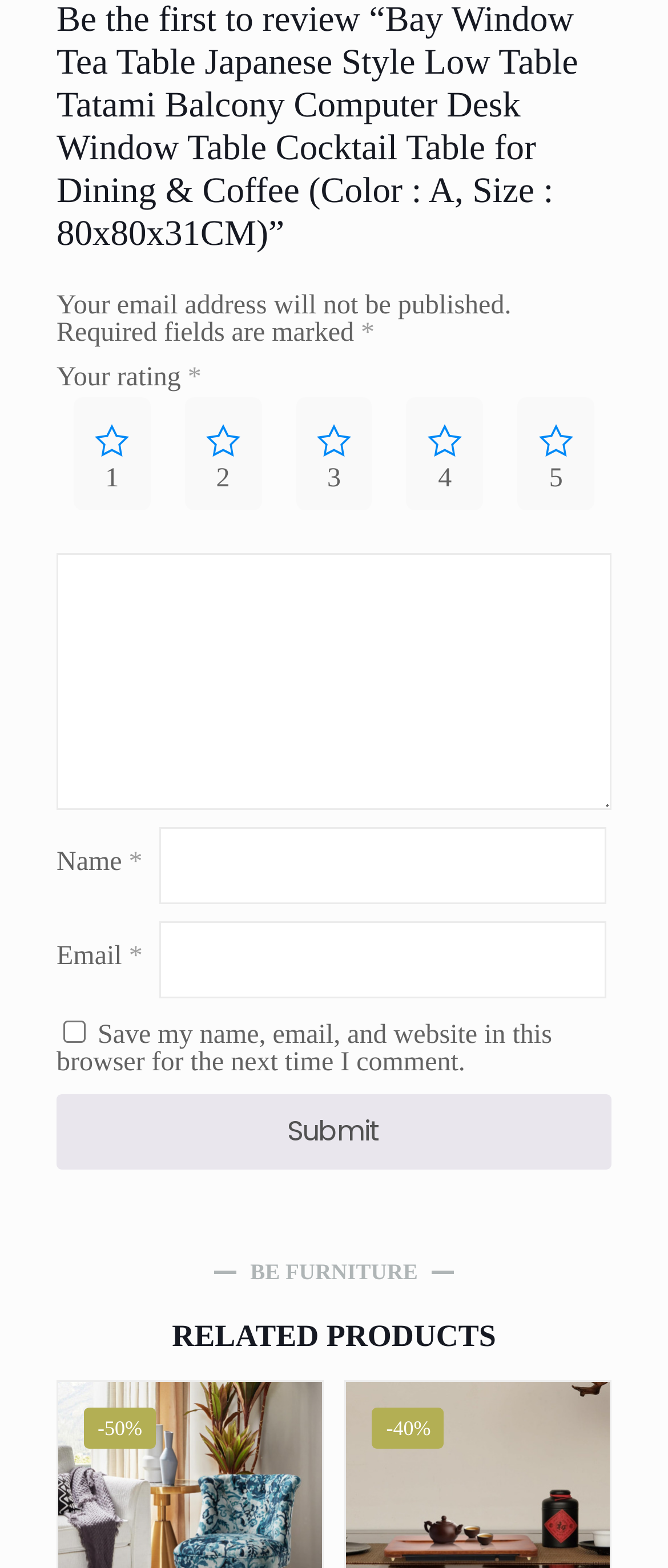Could you please study the image and provide a detailed answer to the question:
What is the discount percentage of the first product?

I looked at the static text elements and found that the first product has a discount percentage of '-50%'.